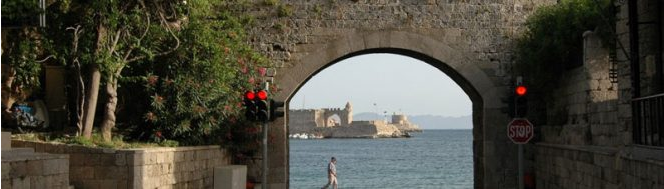Give an in-depth description of what is happening in the image.

A picturesque scene depicting a tranquil view of the sea framed by an ancient stone archway. The arch, part of a historic structure, reveals a glimpse of the water beyond, with a person walking leisurely on the shoreline. Lush greenery flanks the arch, adding a touch of nature to the setting. Traffic lights stand prominently at the arch's entrance, signaling the blend of modernity with the backdrop of a timeless landscape. In the distance, a small fortress or harbor can be seen, hinting at the rich maritime history of the region. This captivating image captures the essence of Rhodes, a beautiful Greek island known for its stunning beaches and vibrant atmosphere.